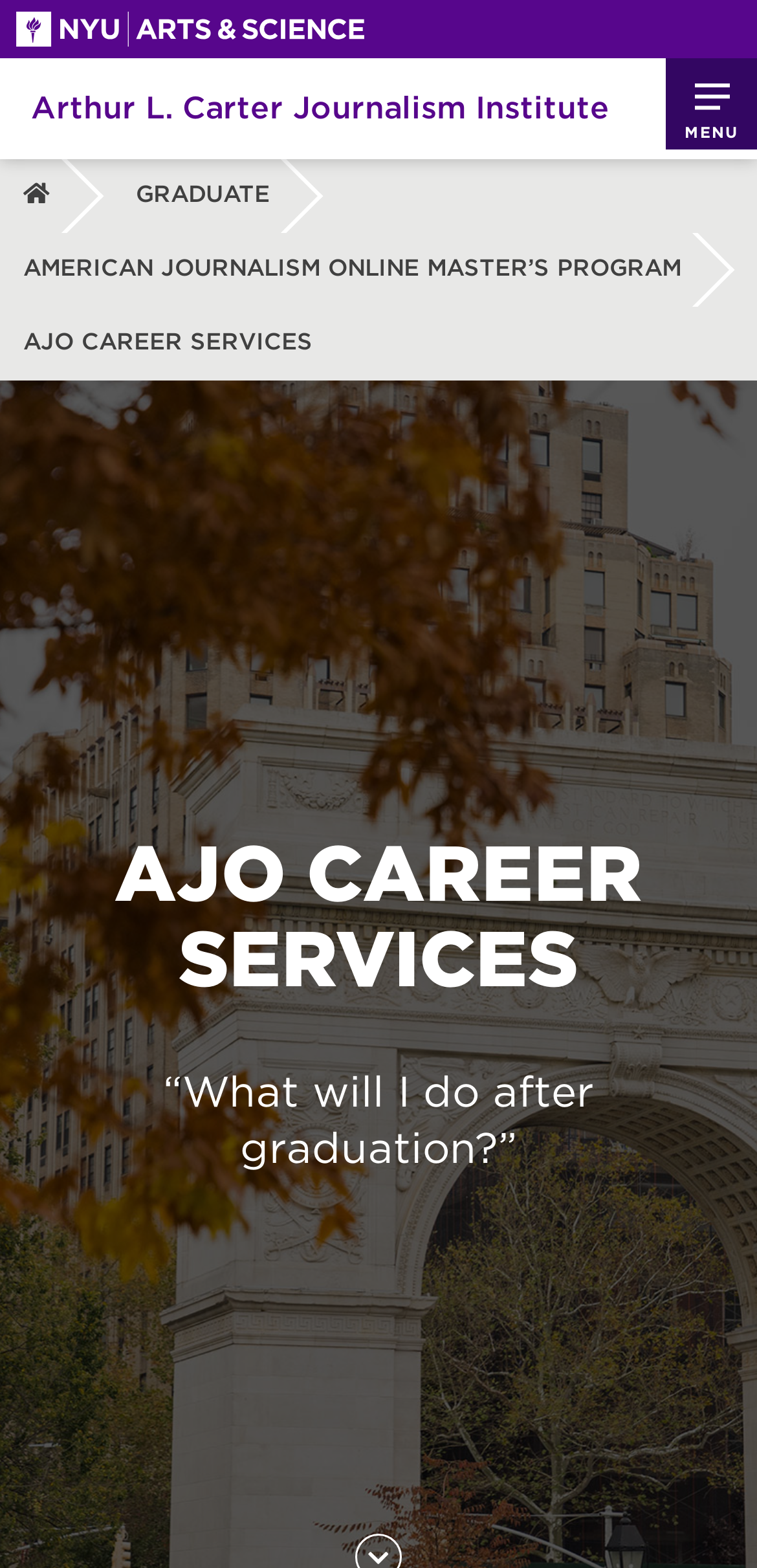Locate the bounding box of the UI element described by: "NYU Arts & Science" in the given webpage screenshot.

[0.0, 0.0, 0.503, 0.037]